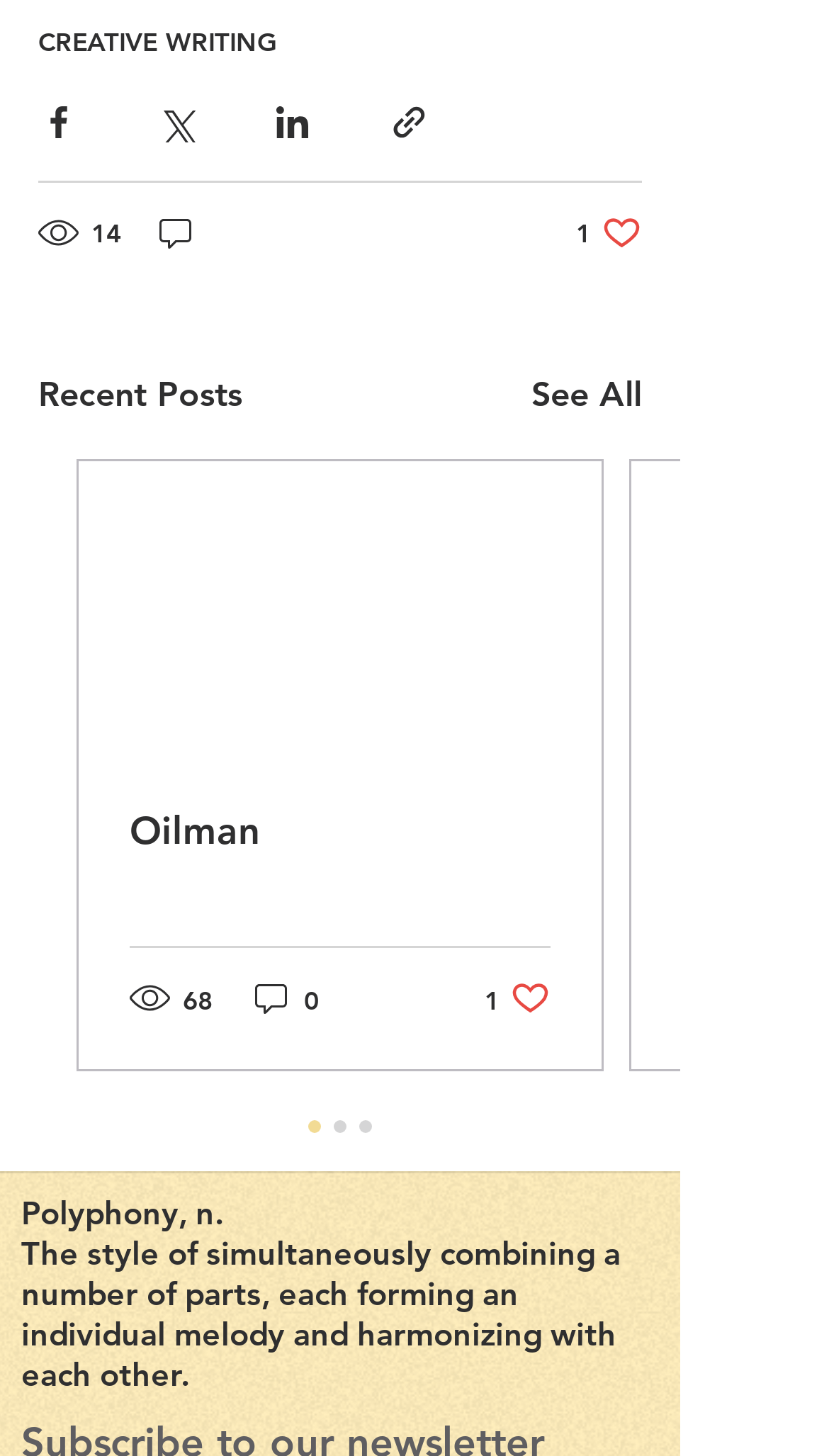Look at the image and answer the question in detail:
What is the definition of Polyphony?

The webpage has a StaticText element with the text 'The style of simultaneously combining a number of parts, each forming an individual melody and harmonizing with each other.' This text defines Polyphony, which is a musical term. The definition can be inferred from the StaticText element.